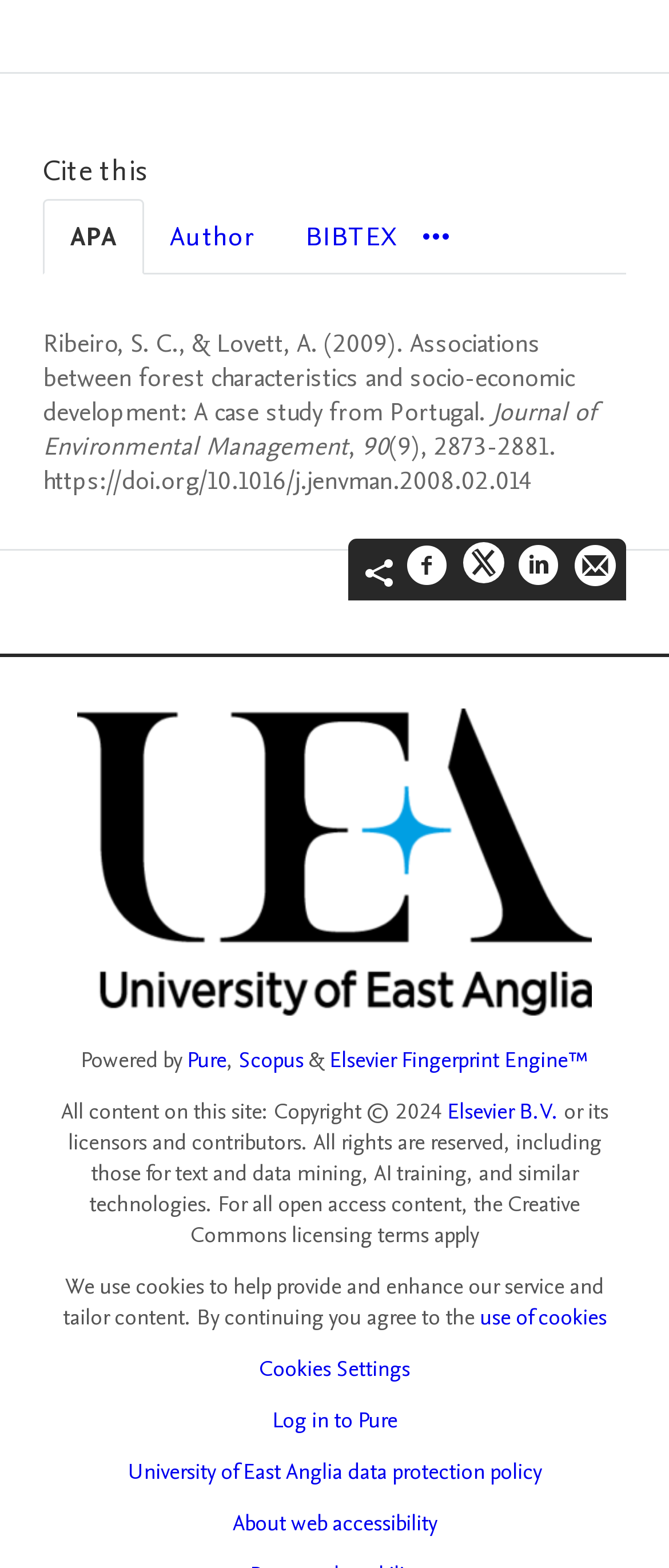Determine the bounding box coordinates of the clickable element necessary to fulfill the instruction: "Share on Facebook". Provide the coordinates as four float numbers within the 0 to 1 range, i.e., [left, top, right, bottom].

[0.608, 0.347, 0.672, 0.381]